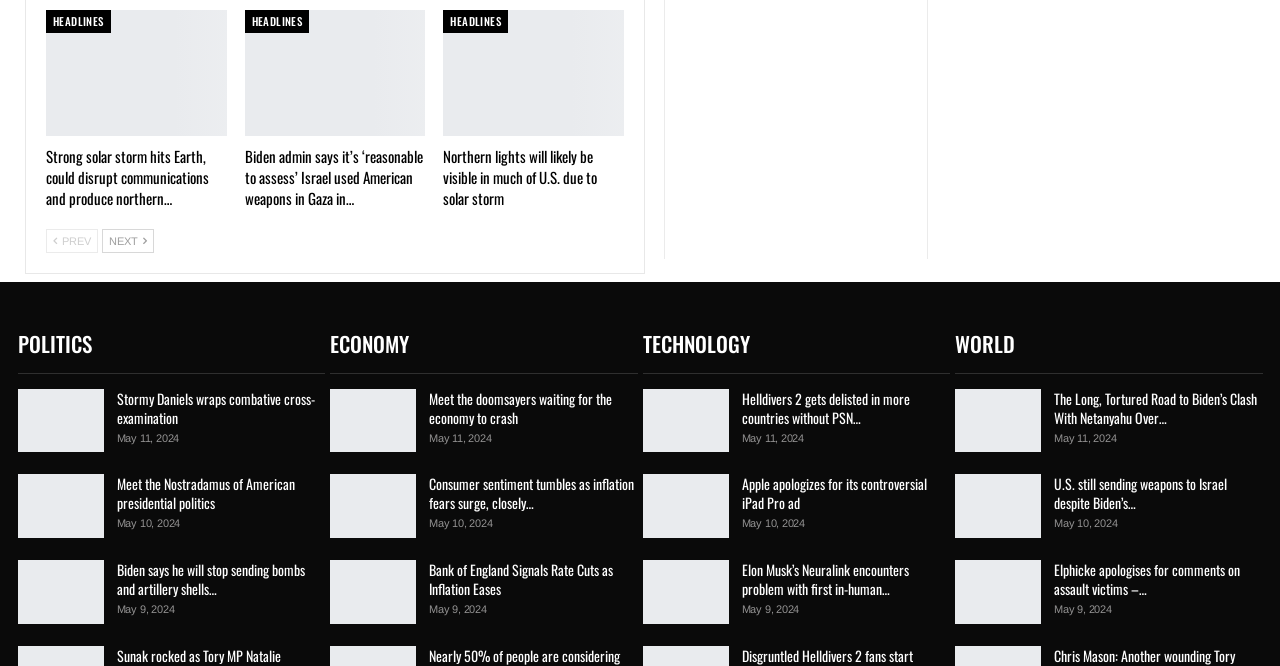Identify the bounding box for the described UI element: "Stormy Daniels wraps combative cross-examination".

[0.091, 0.582, 0.246, 0.642]